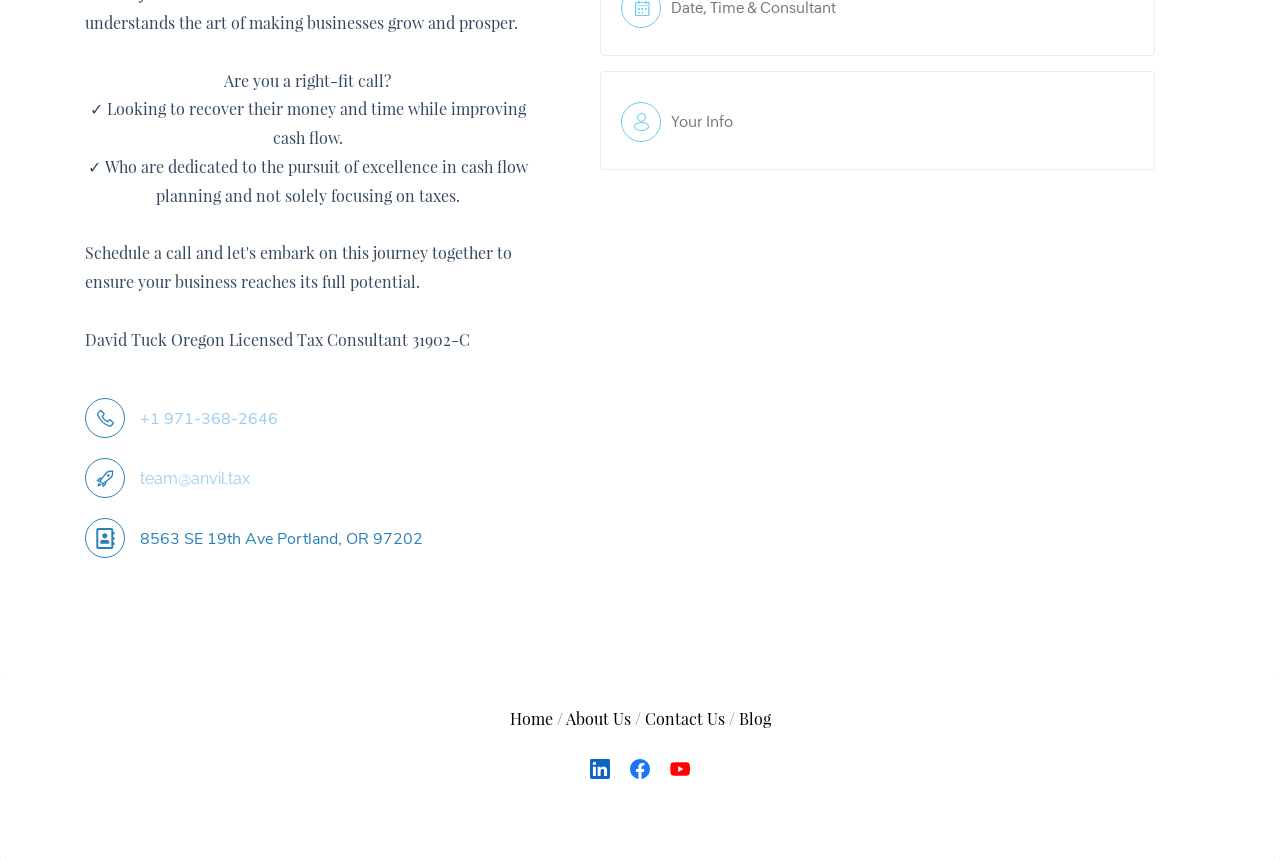What is the profession of David Tuck?
We need a detailed and meticulous answer to the question.

The answer can be found in the StaticText element with the text 'David Tuck Oregon Licensed Tax Consultant 31902-C'. This element is located at the coordinates [0.066, 0.383, 0.367, 0.407]. The profession of David Tuck is mentioned as 'Tax Consultant'.